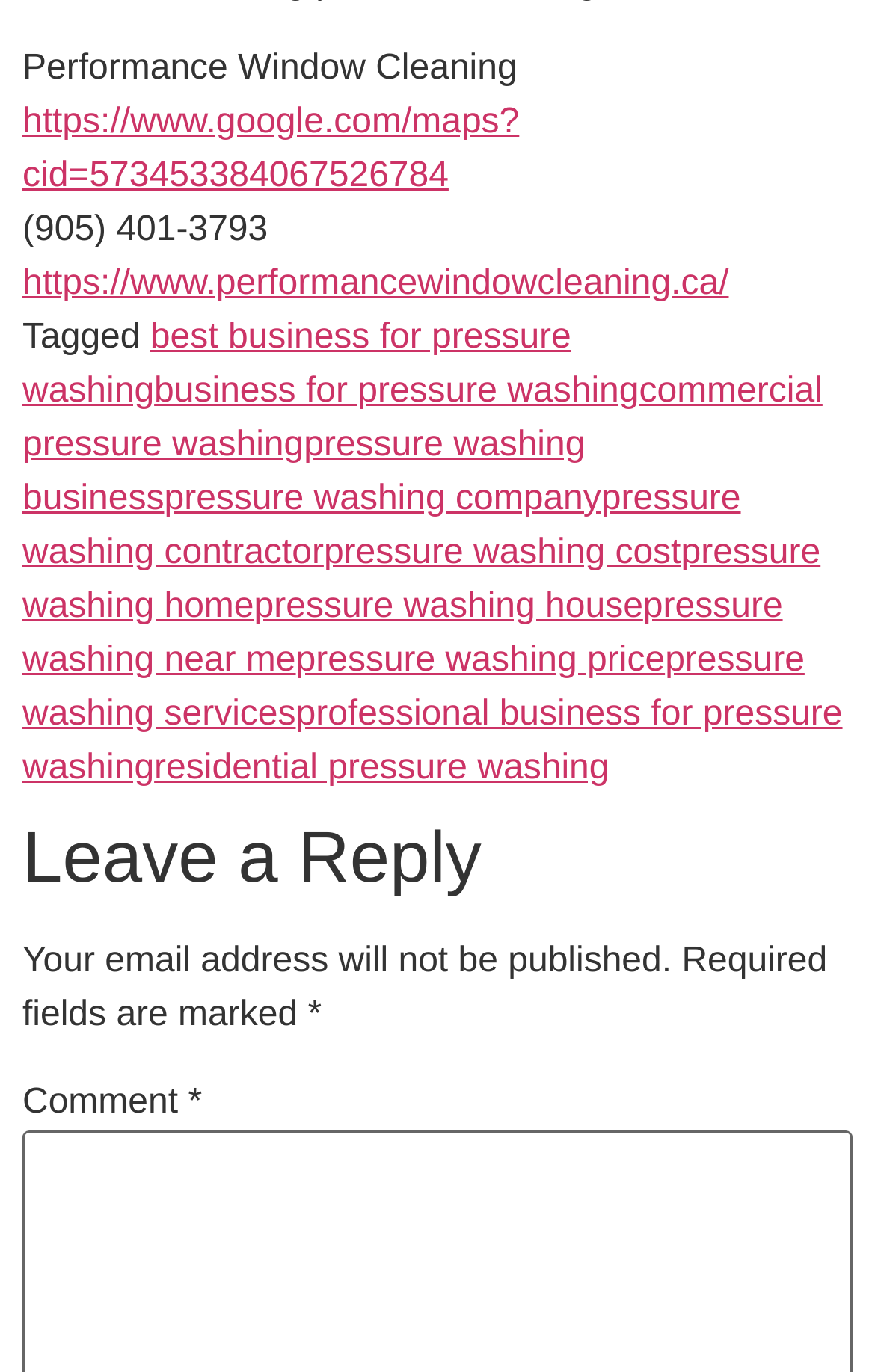Identify the bounding box for the element characterized by the following description: "pressure washing near me".

[0.026, 0.428, 0.895, 0.495]